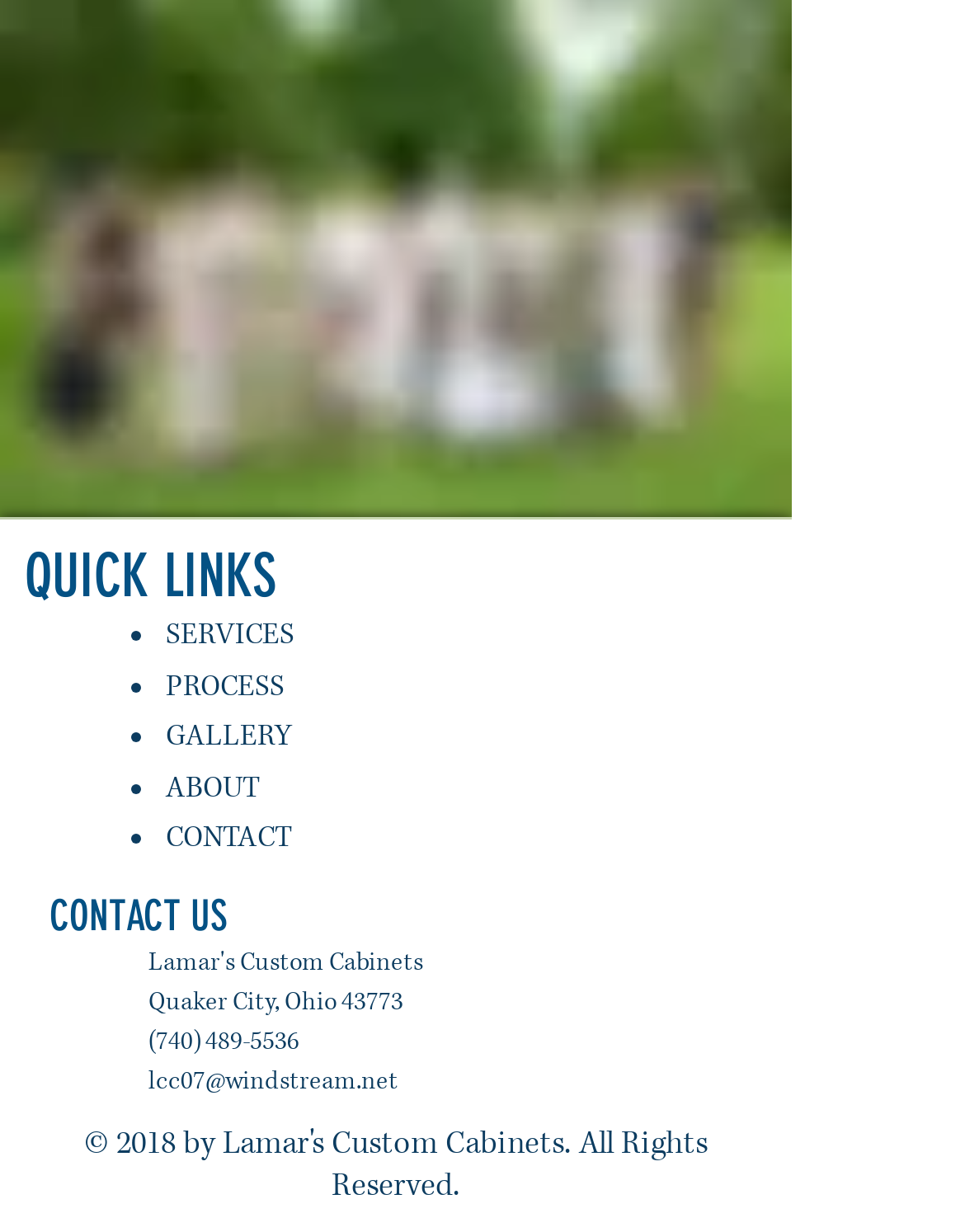Reply to the question with a single word or phrase:
How many quick links are provided?

5